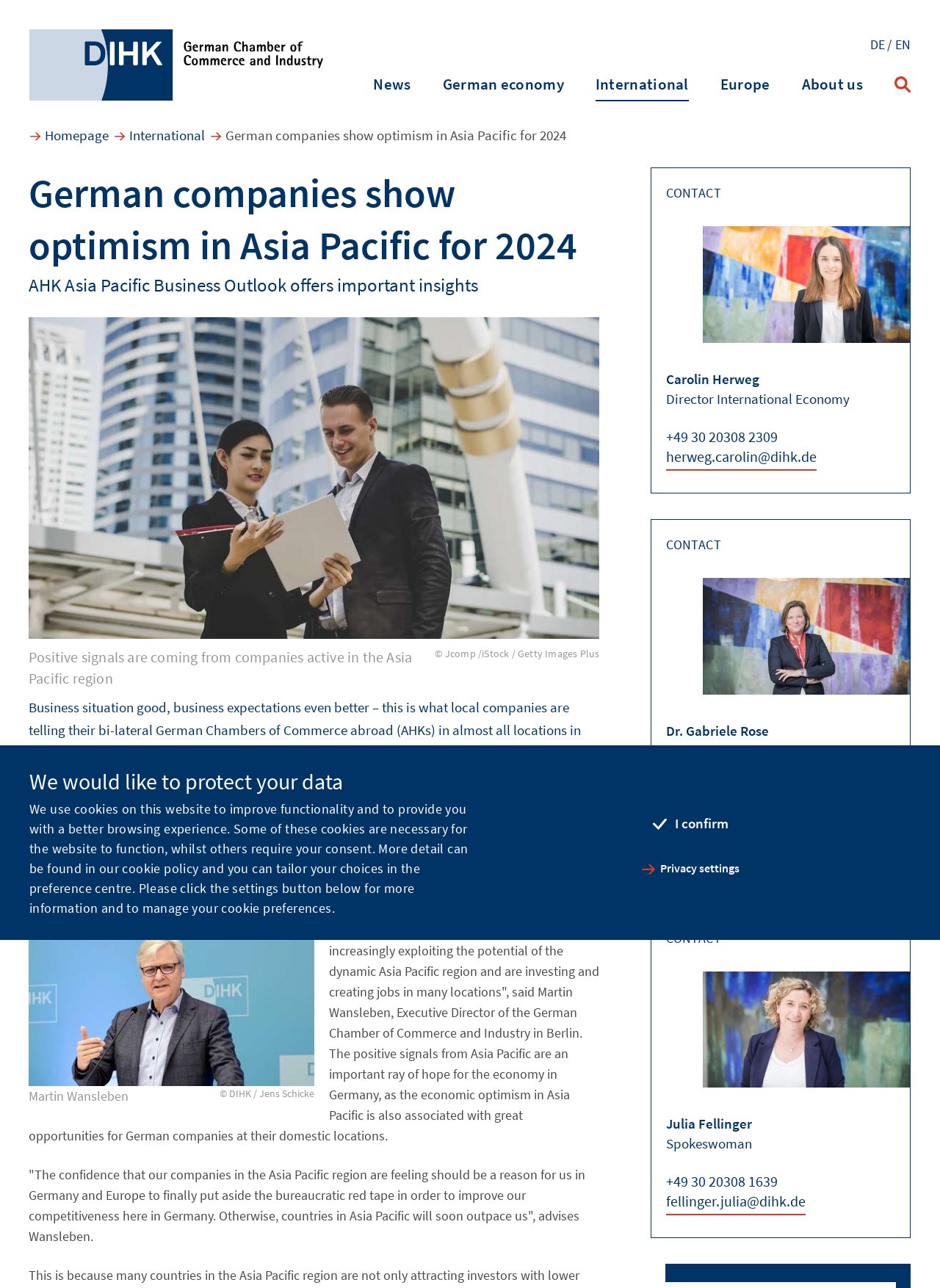How many contact persons are listed at the bottom of the webpage?
Using the image, respond with a single word or phrase.

3